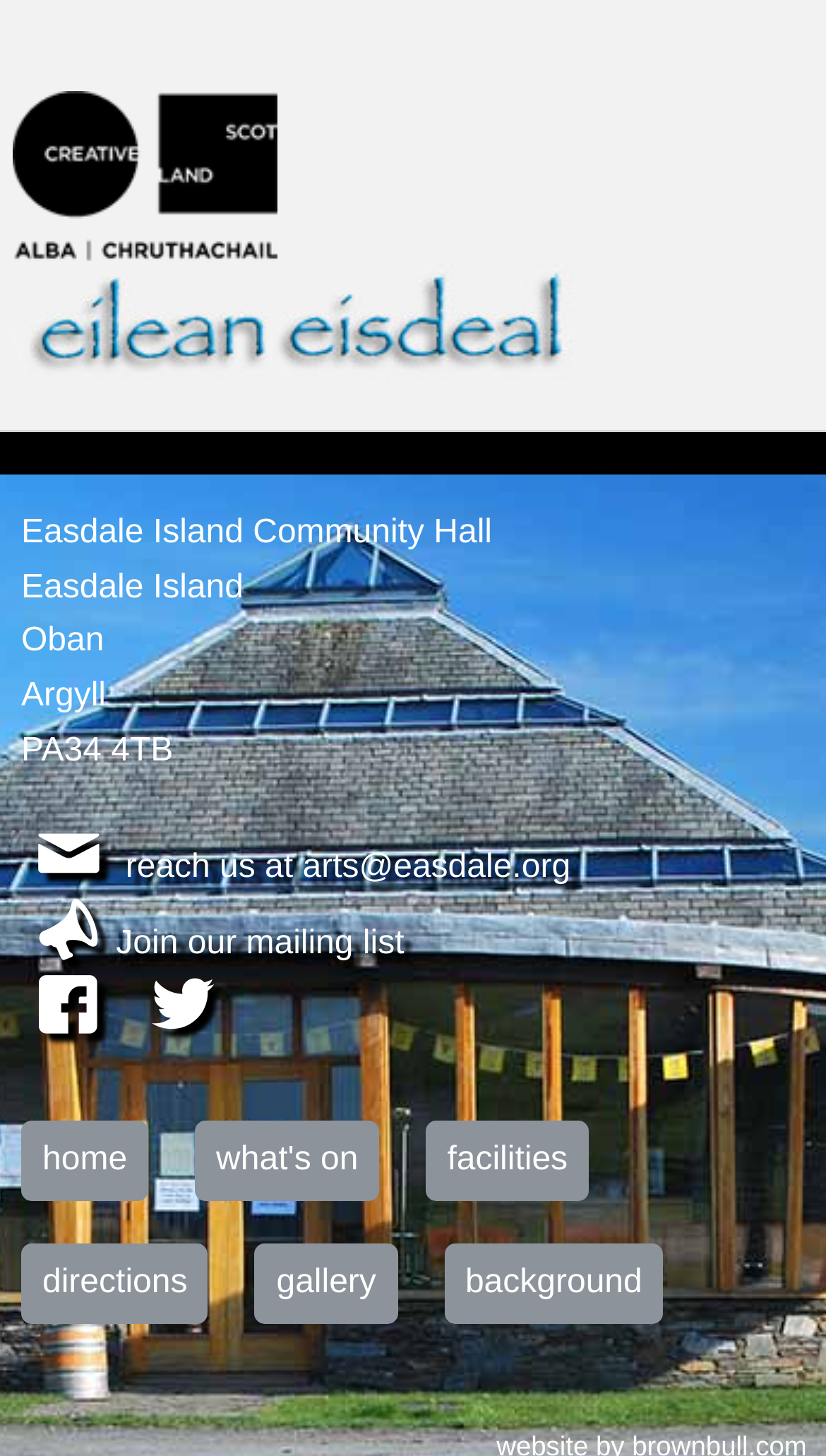Give a one-word or short phrase answer to this question: 
What is the name of the community hall?

Easdale Island Community Hall